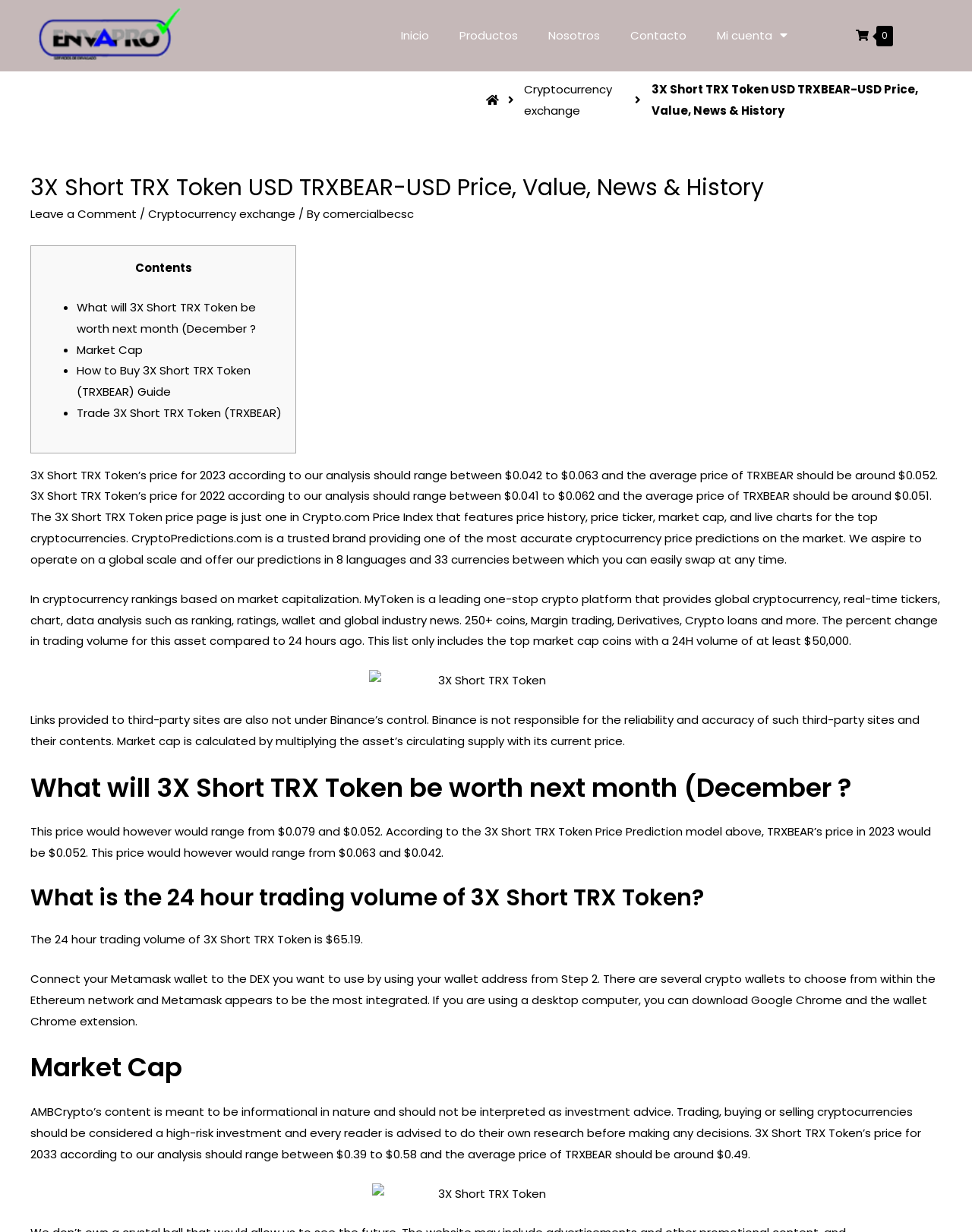Locate the bounding box coordinates of the area that needs to be clicked to fulfill the following instruction: "Click on Cryptocurrency exchange". The coordinates should be in the format of four float numbers between 0 and 1, namely [left, top, right, bottom].

[0.539, 0.064, 0.643, 0.098]